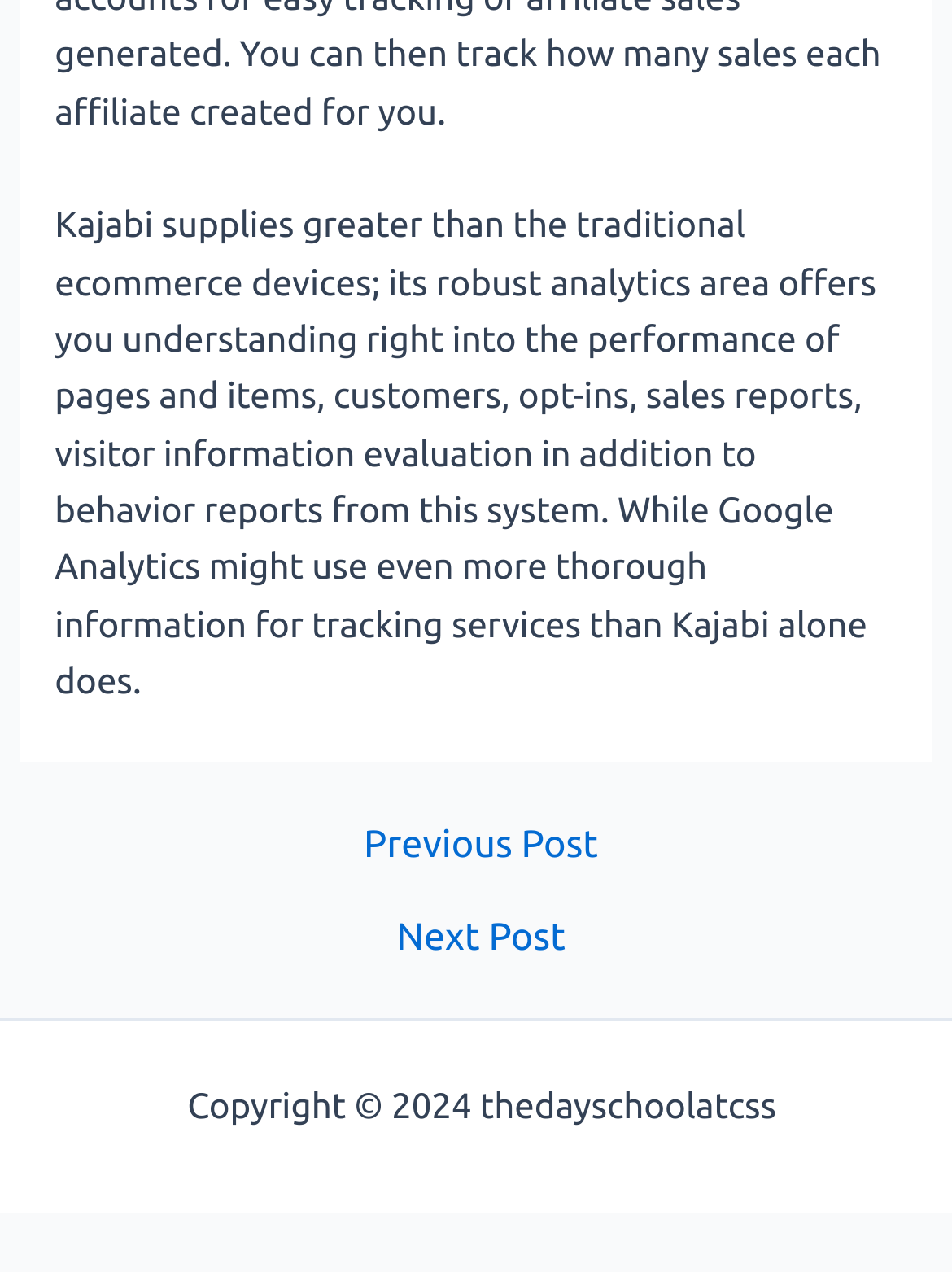What is the purpose of the 'Previous Post' and 'Next Post' links?
Answer the question with a thorough and detailed explanation.

The purpose of the 'Previous Post' and 'Next Post' links is for navigation, allowing users to move between different posts or articles on the website.